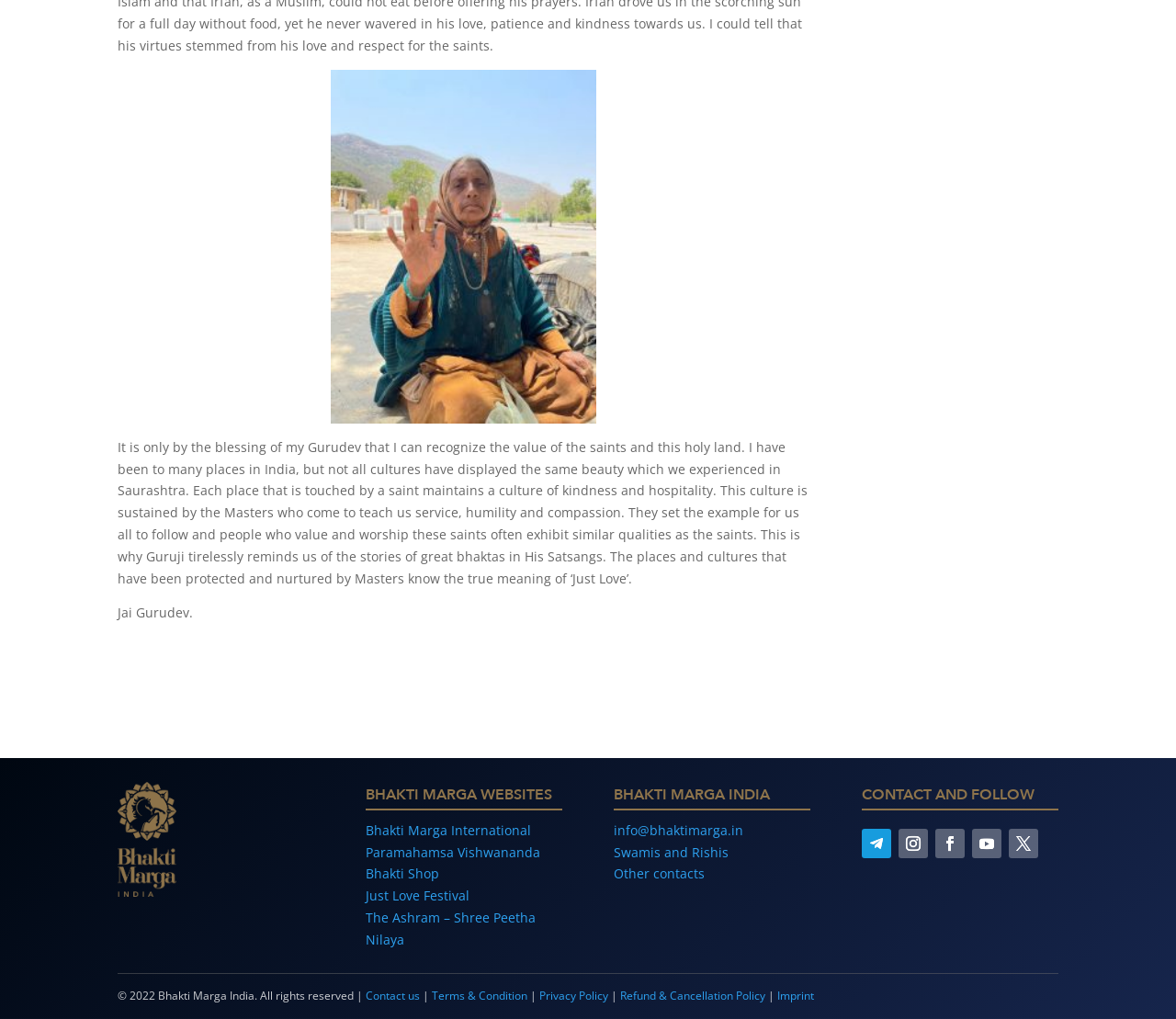Predict the bounding box coordinates of the UI element that matches this description: "Refund & Cancellation Policy". The coordinates should be in the format [left, top, right, bottom] with each value between 0 and 1.

[0.527, 0.97, 0.651, 0.985]